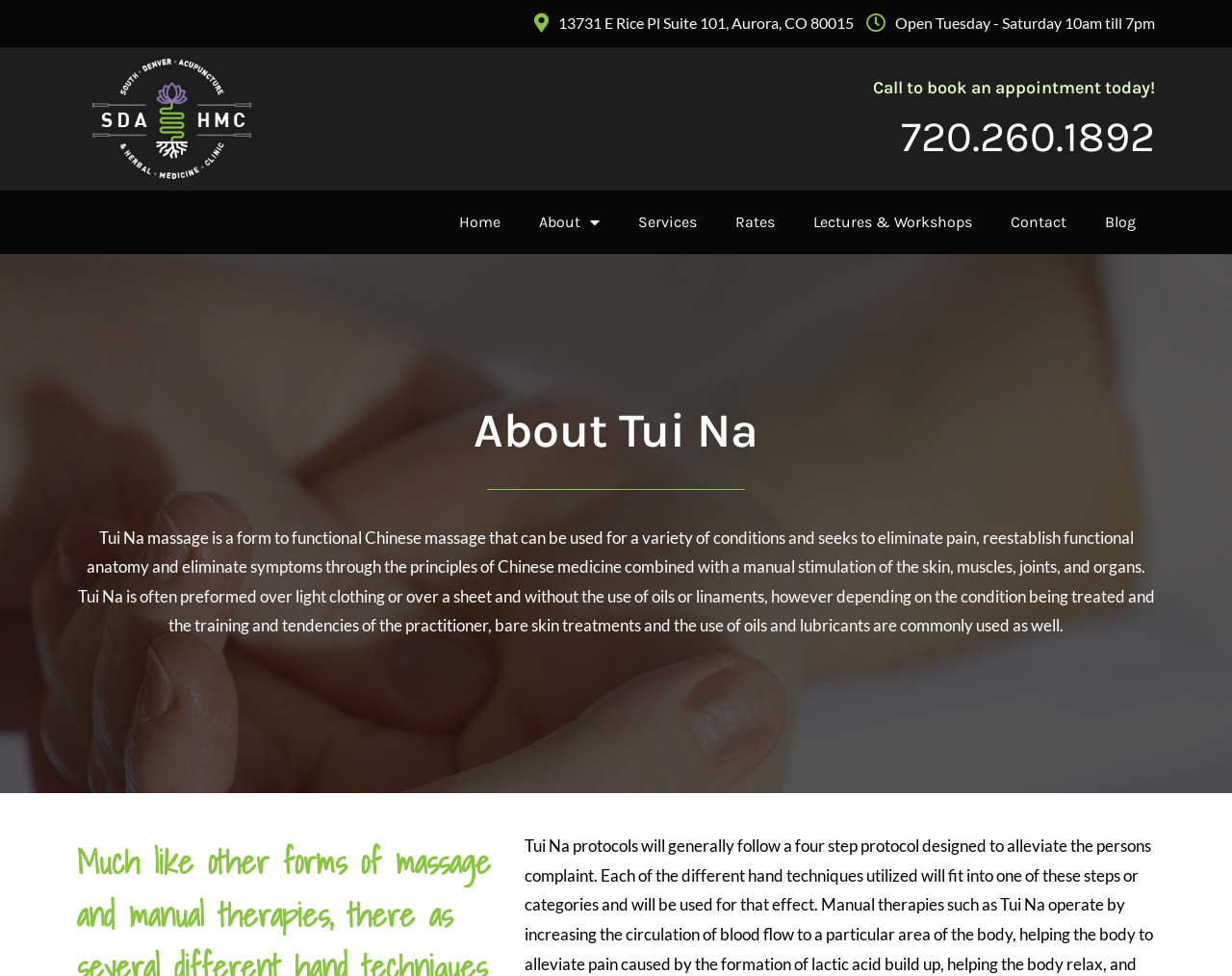Please specify the bounding box coordinates of the element that should be clicked to execute the given instruction: 'Contact the clinic'. Ensure the coordinates are four float numbers between 0 and 1, expressed as [left, top, right, bottom].

[0.805, 0.205, 0.881, 0.251]